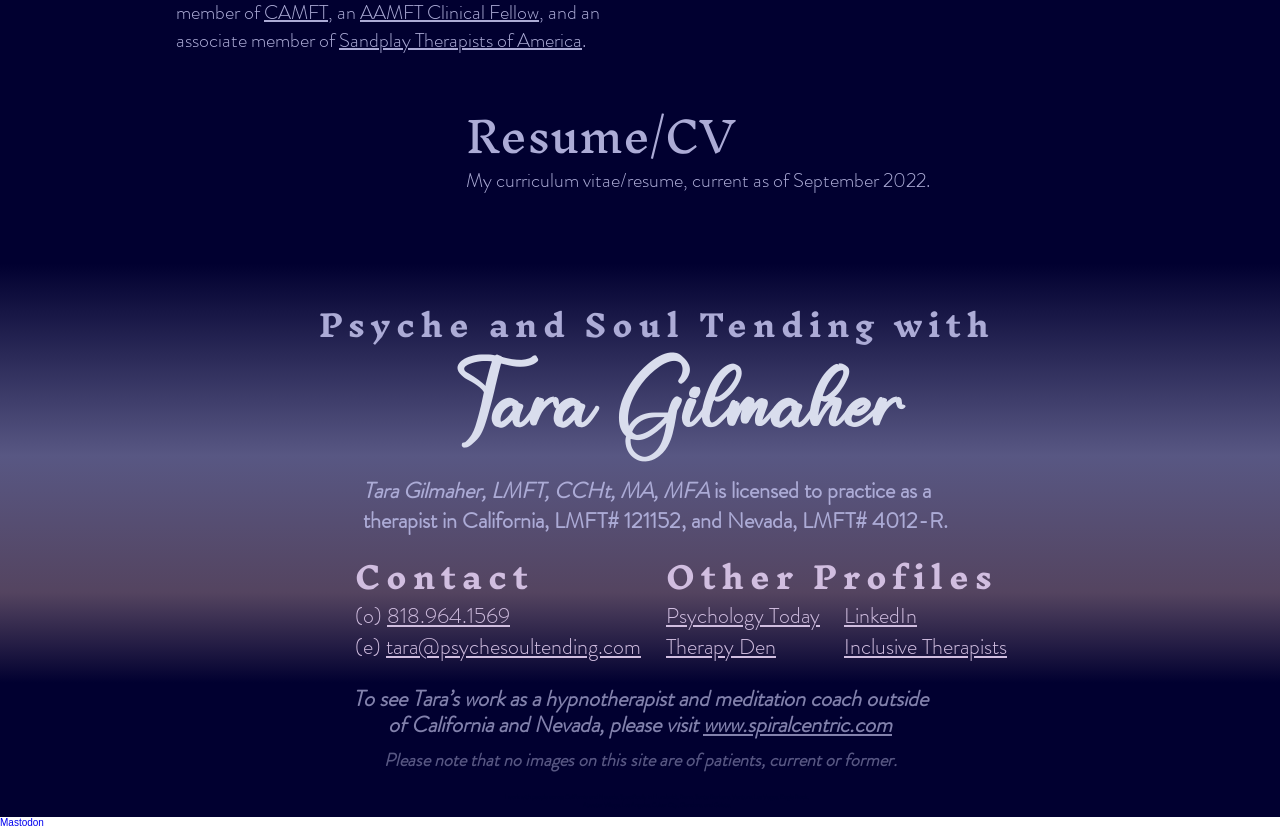Find the bounding box coordinates of the element's region that should be clicked in order to follow the given instruction: "Click on the 'Resume/CV' link". The coordinates should consist of four float numbers between 0 and 1, i.e., [left, top, right, bottom].

[0.364, 0.097, 0.575, 0.229]